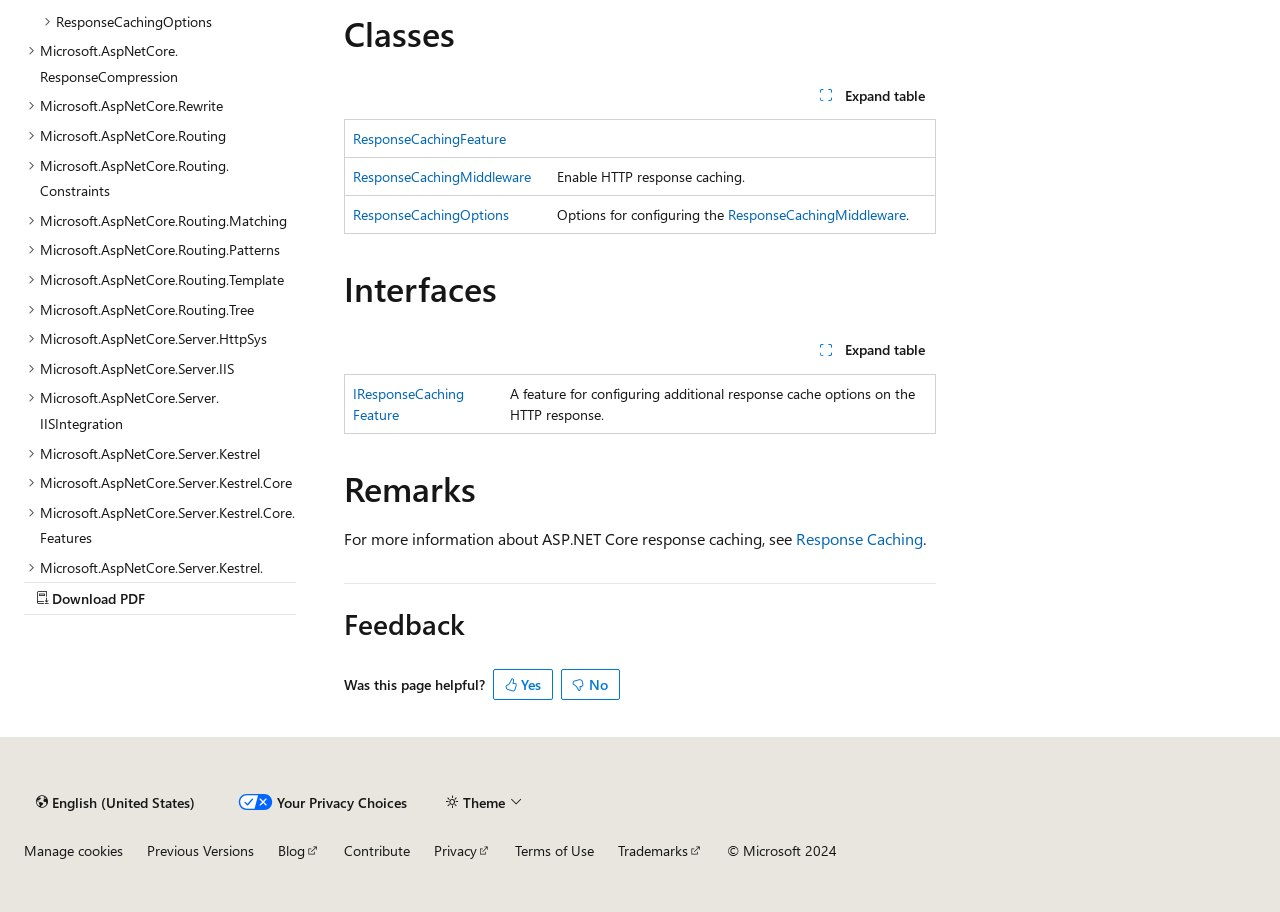Find the bounding box coordinates of the UI element according to this description: "FAQ".

None